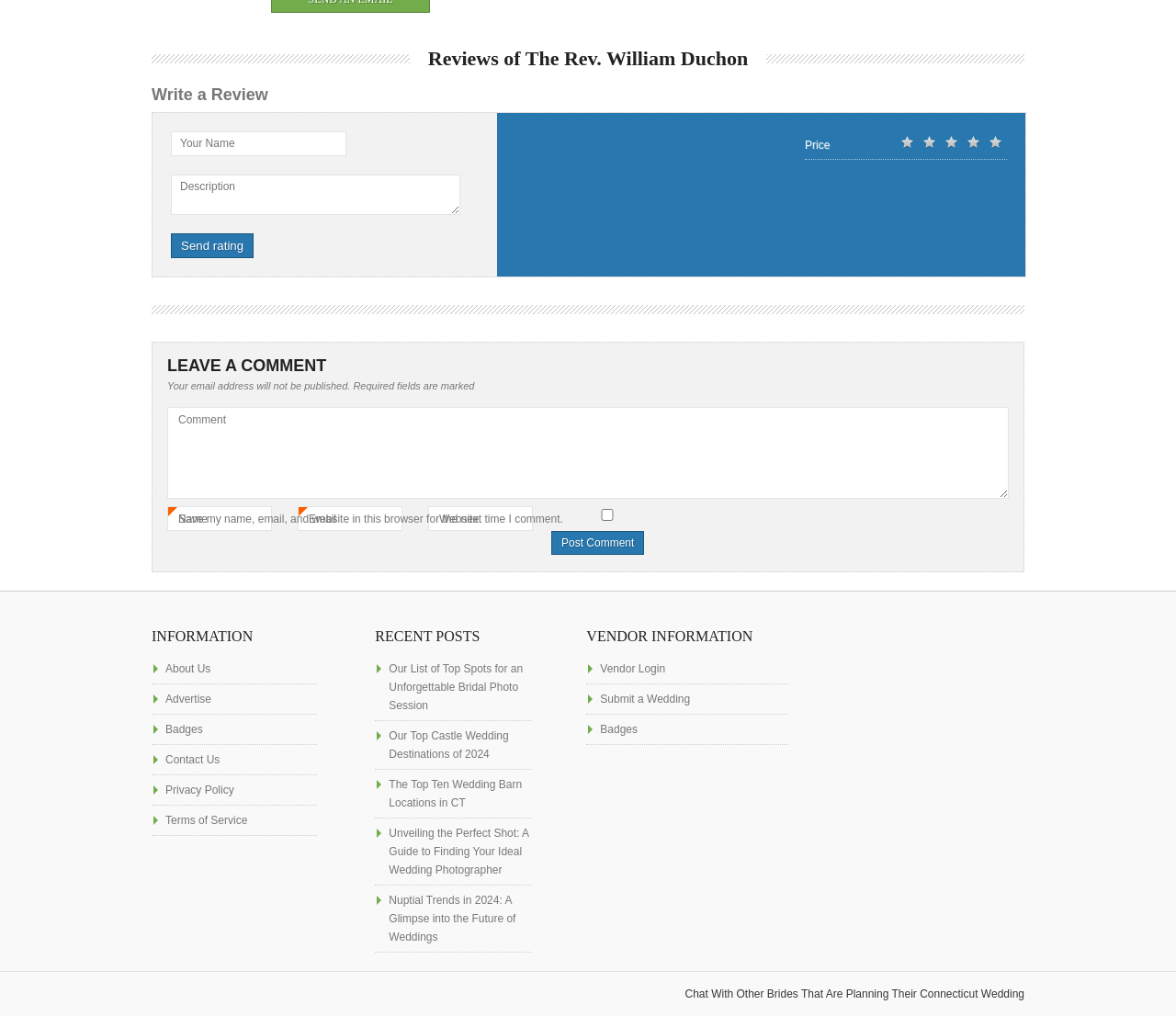What is the purpose of the 'Write a Review' section?
Please provide a single word or phrase in response based on the screenshot.

Leave a comment